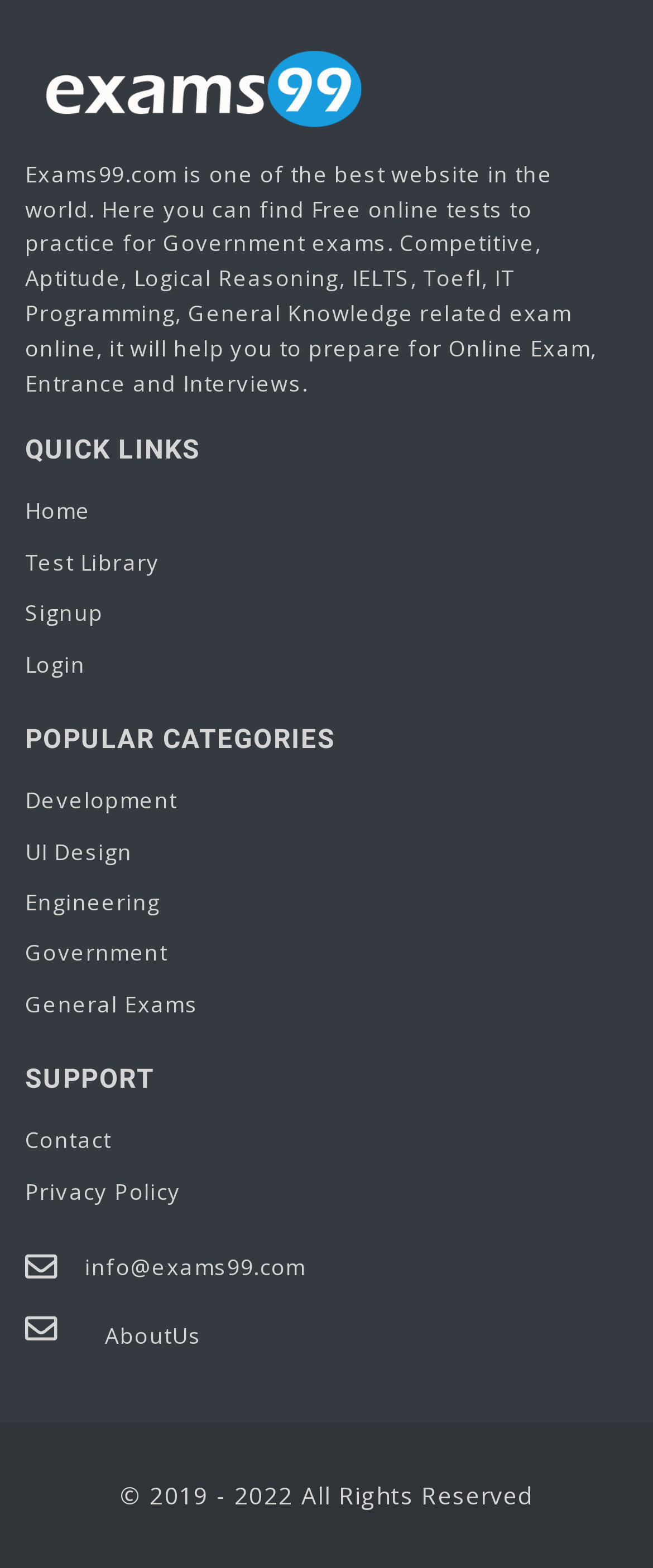Identify the bounding box coordinates of the clickable region necessary to fulfill the following instruction: "visit Government exams category". The bounding box coordinates should be four float numbers between 0 and 1, i.e., [left, top, right, bottom].

[0.038, 0.592, 0.962, 0.624]